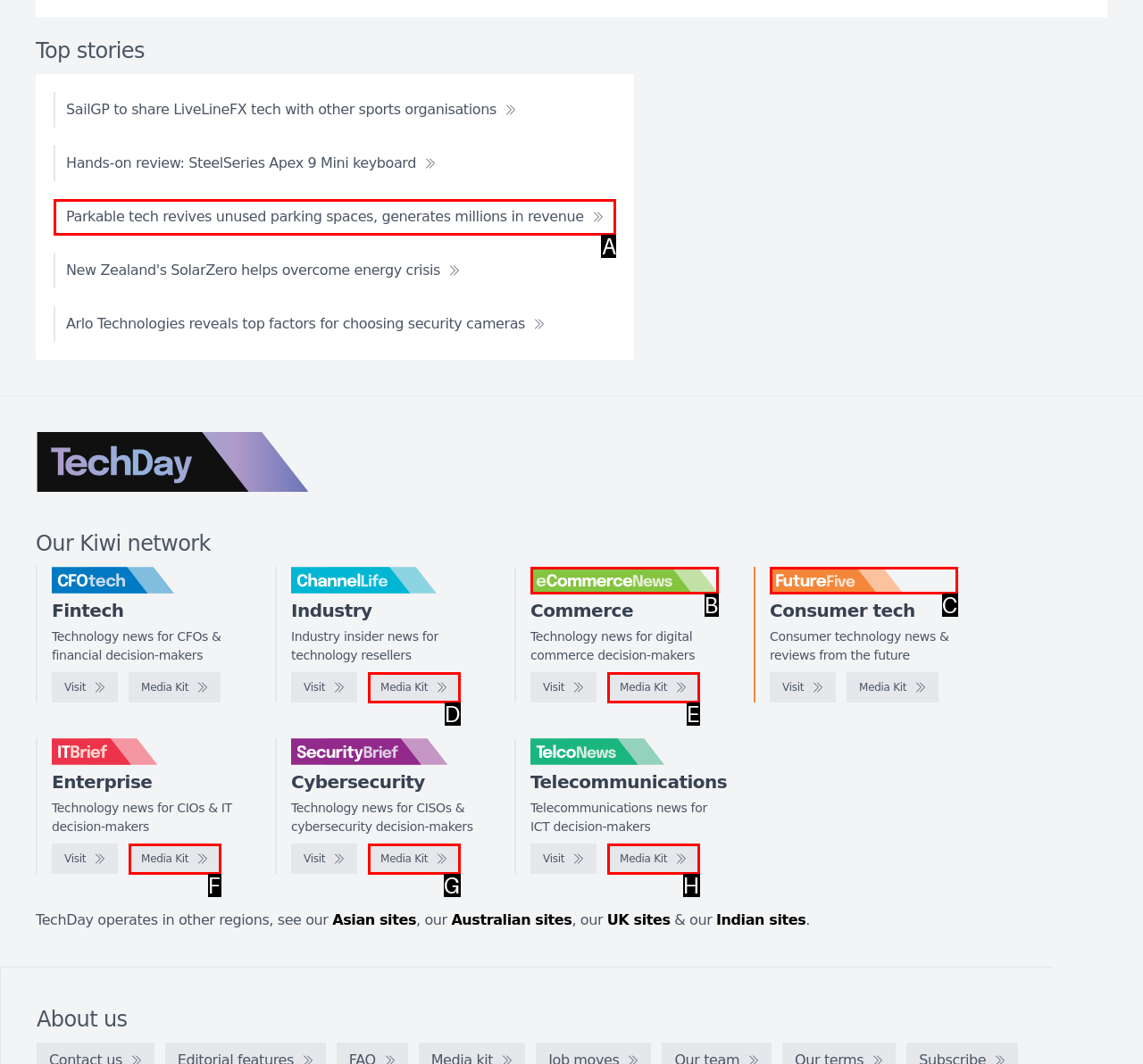Find the option that aligns with: parent_node: Consumer tech
Provide the letter of the corresponding option.

C